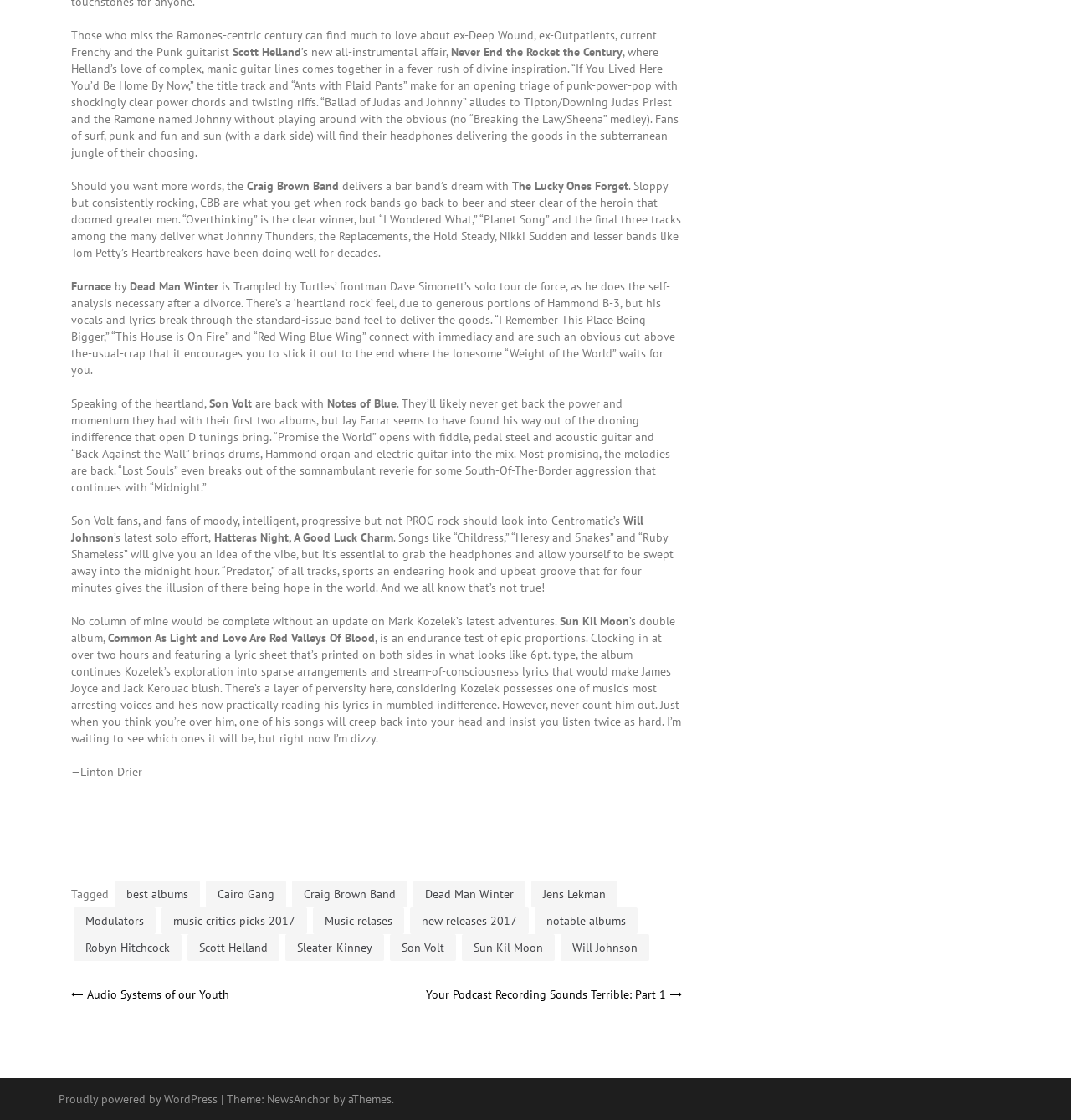Provide a one-word or one-phrase answer to the question:
What is the name of the album by Scott Helland?

Never End the Rocket the Century